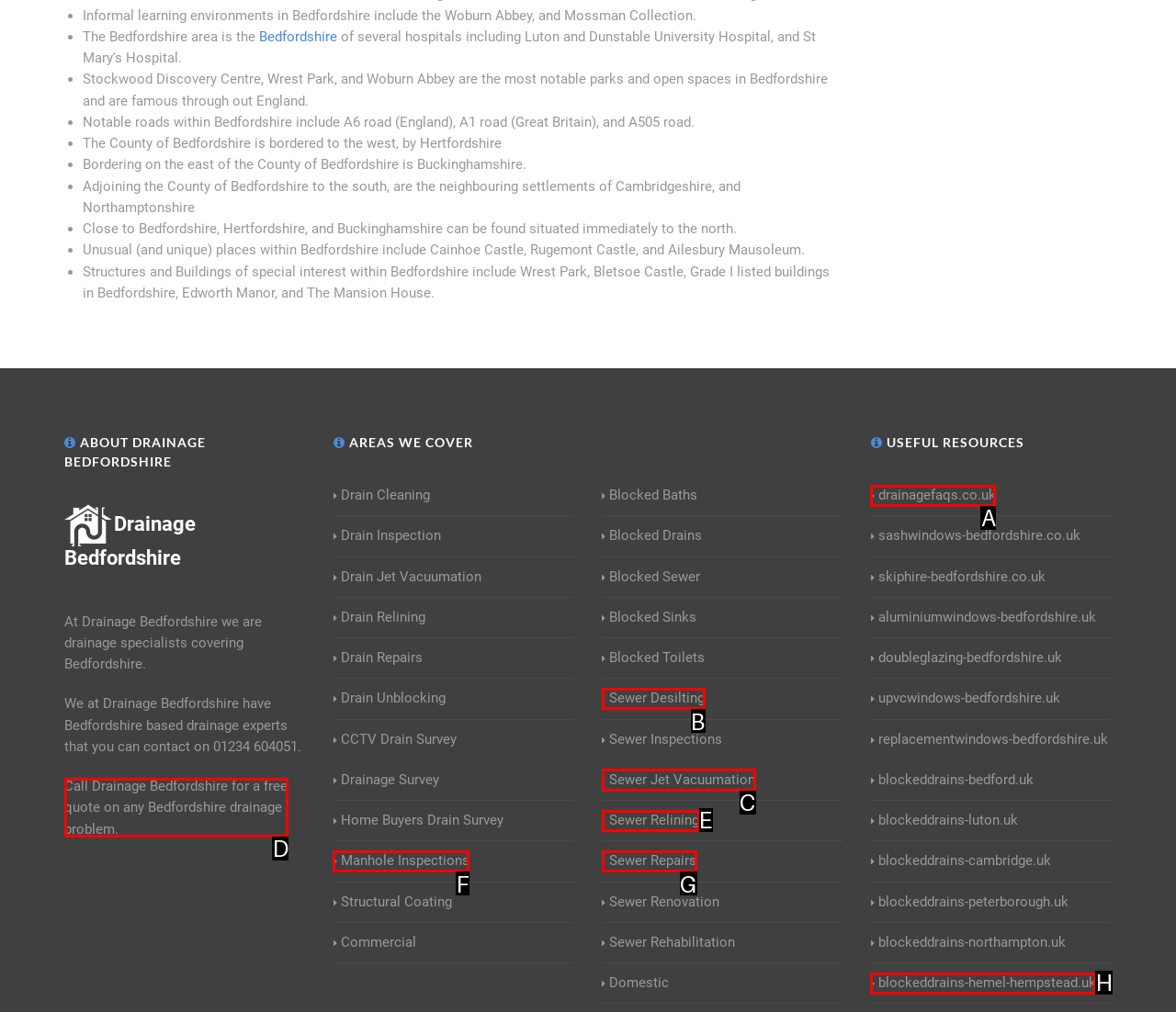Look at the highlighted elements in the screenshot and tell me which letter corresponds to the task: Get a free quote on any Bedfordshire drainage problem.

D